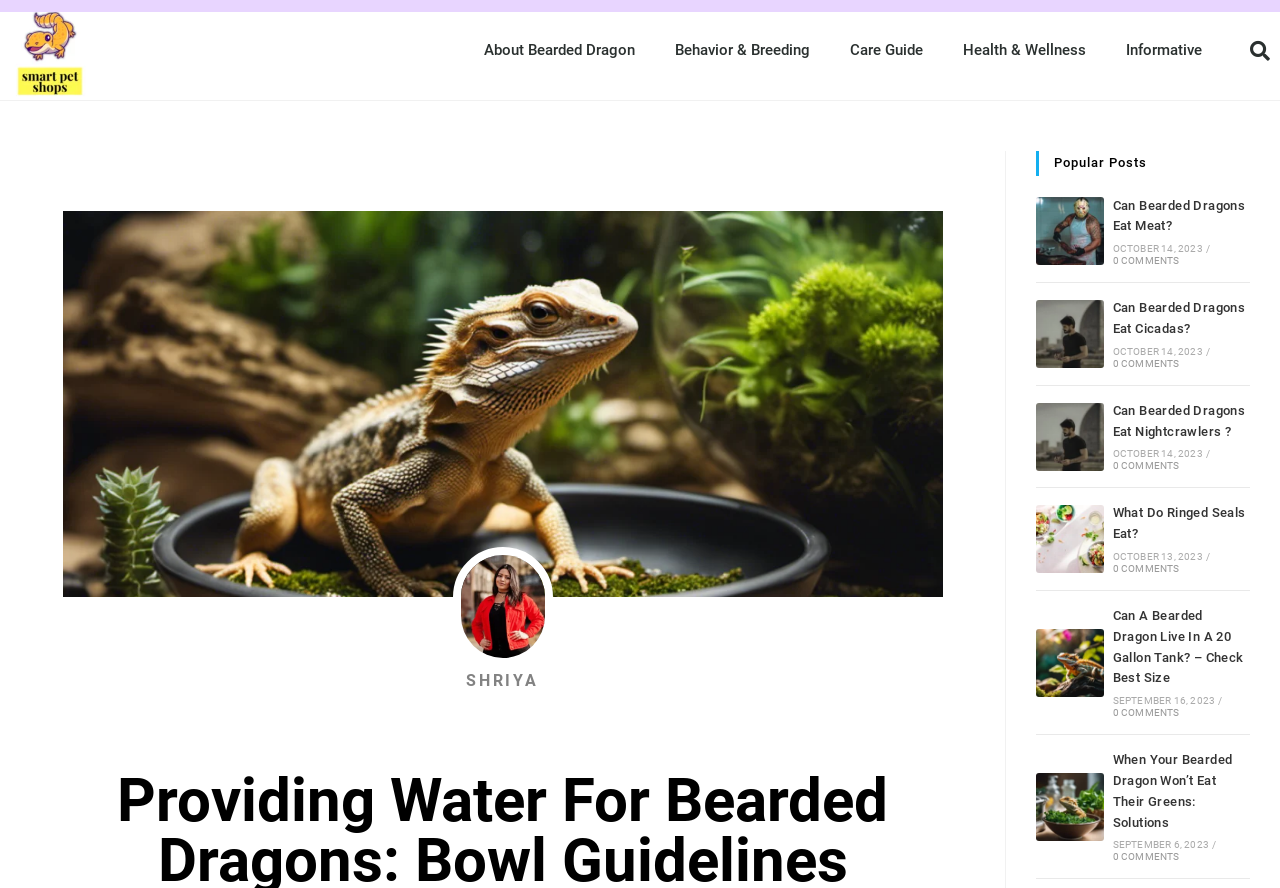Please identify the bounding box coordinates of the element on the webpage that should be clicked to follow this instruction: "View popular posts". The bounding box coordinates should be given as four float numbers between 0 and 1, formatted as [left, top, right, bottom].

[0.809, 0.17, 0.977, 0.198]